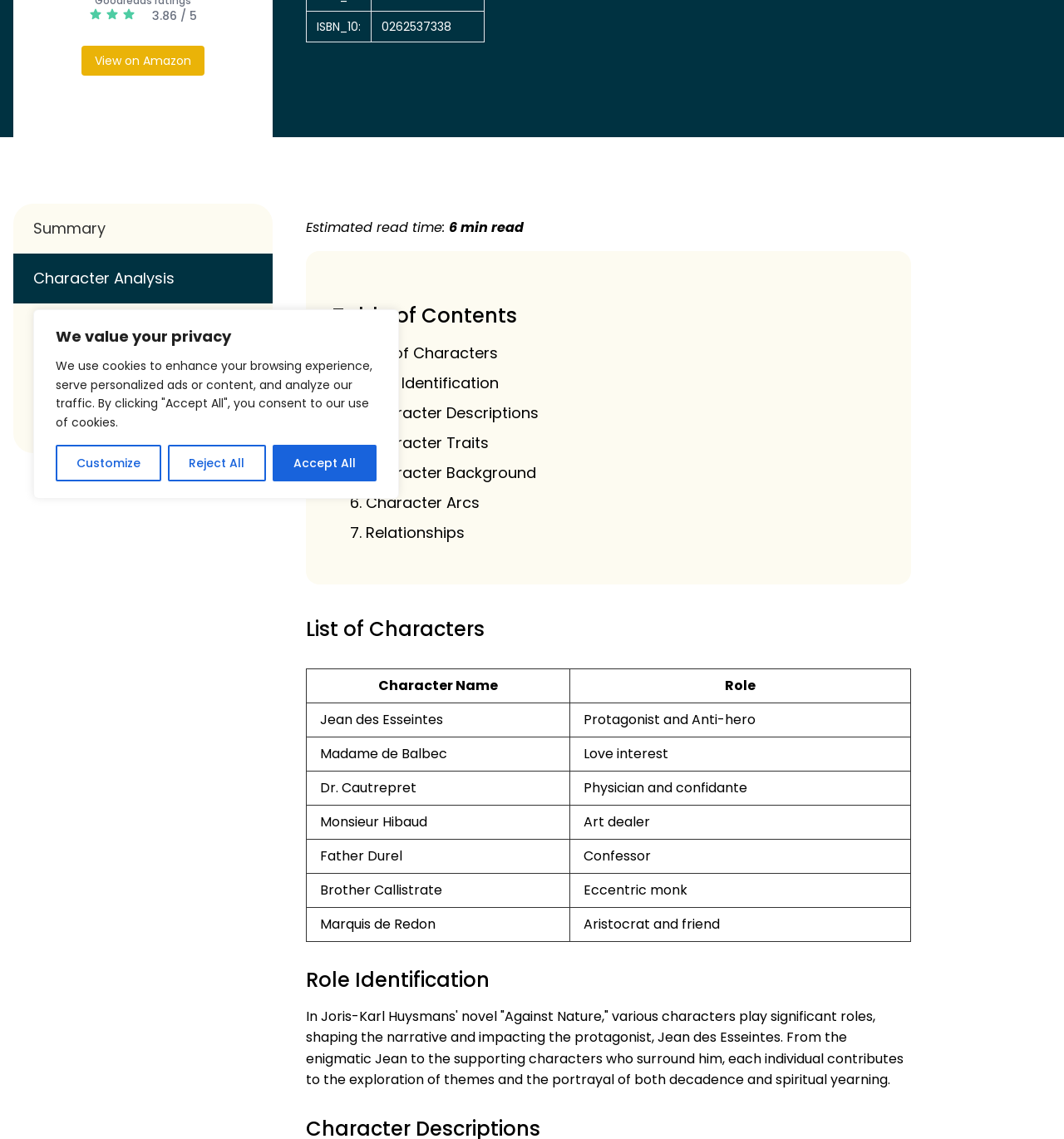Bounding box coordinates should be provided in the format (top-left x, top-left y, bottom-right x, bottom-right y) with all values between 0 and 1. Identify the bounding box for this UI element: Role Identification

[0.288, 0.848, 0.46, 0.872]